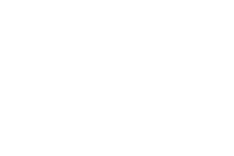What is the purpose of the image?
Using the image as a reference, give an elaborate response to the question.

The image likely represents a visual element related to the content of the webpage and could serve as a graphical representation, possibly conveying aspects of writing or thought processes that align with the text surrounding it.